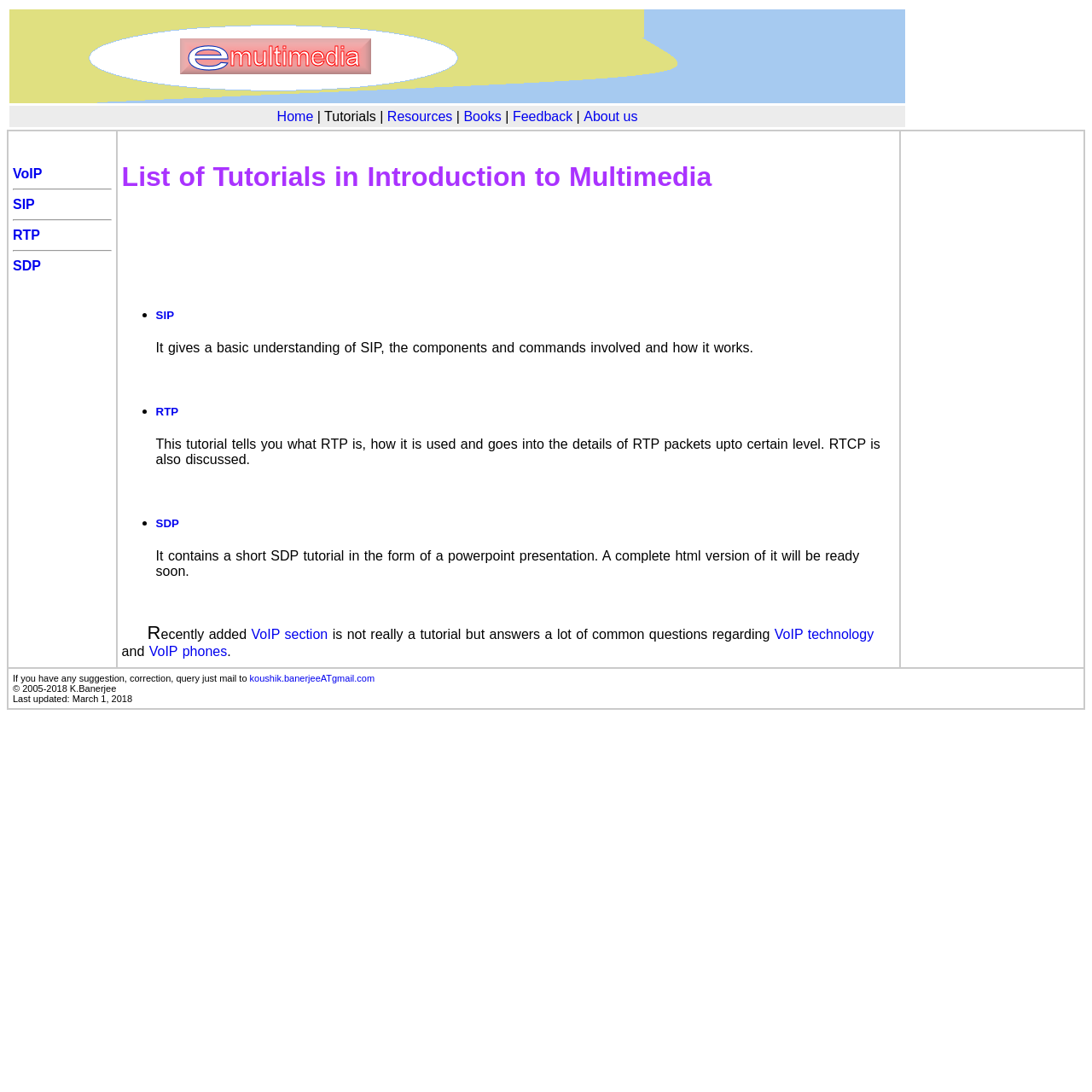Locate the bounding box coordinates of the clickable area needed to fulfill the instruction: "Click on the Home link".

[0.254, 0.1, 0.287, 0.113]